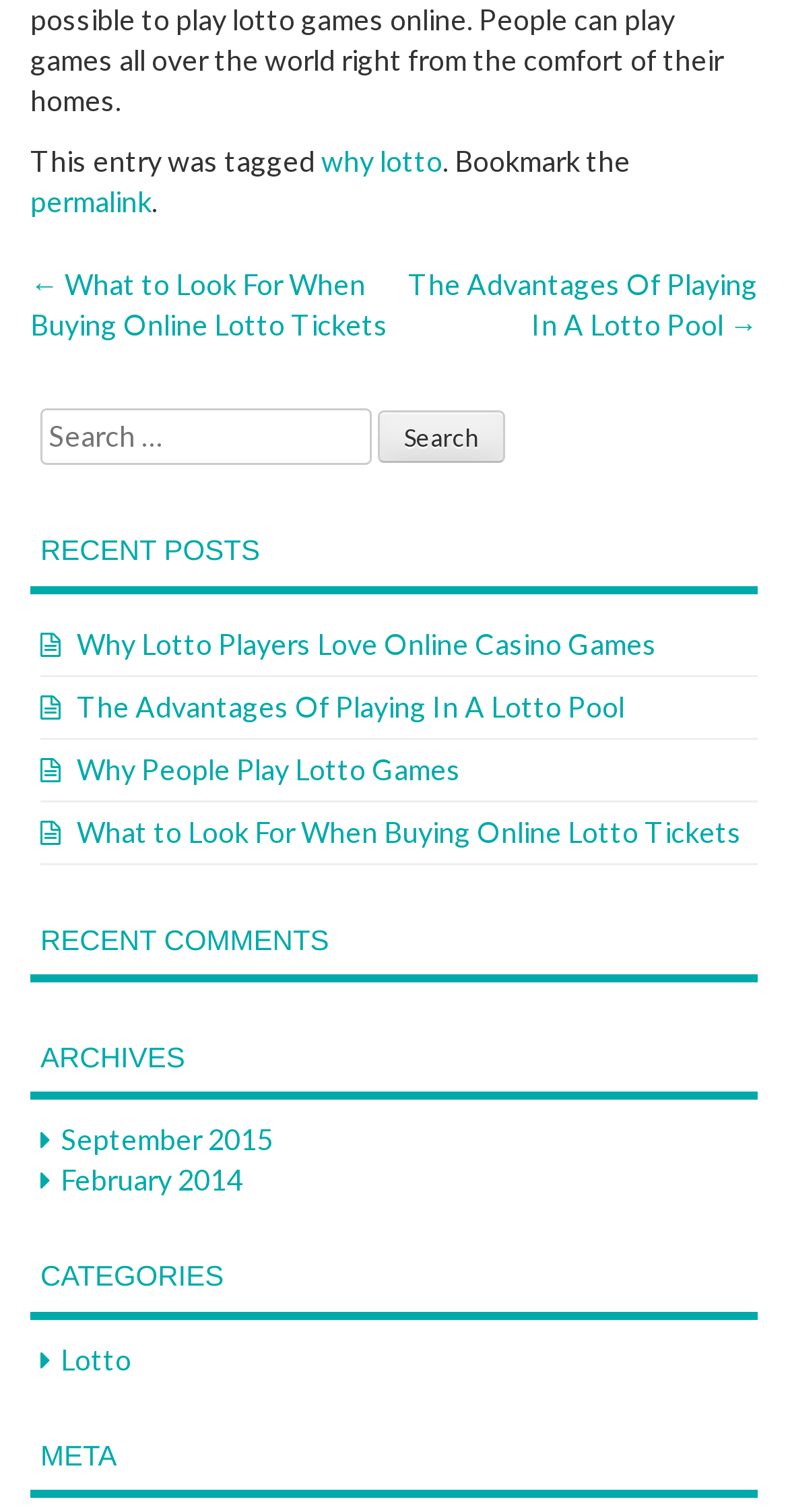What type of posts are listed under 'RECENT POSTS'?
Please give a detailed answer to the question using the information shown in the image.

The 'RECENT POSTS' section lists several links to articles or blog posts, and the titles of these posts suggest that they are related to lotto games, such as 'Why Lotto Players Love Online Casino Games' and 'What to Look For When Buying Online Lotto Tickets'.